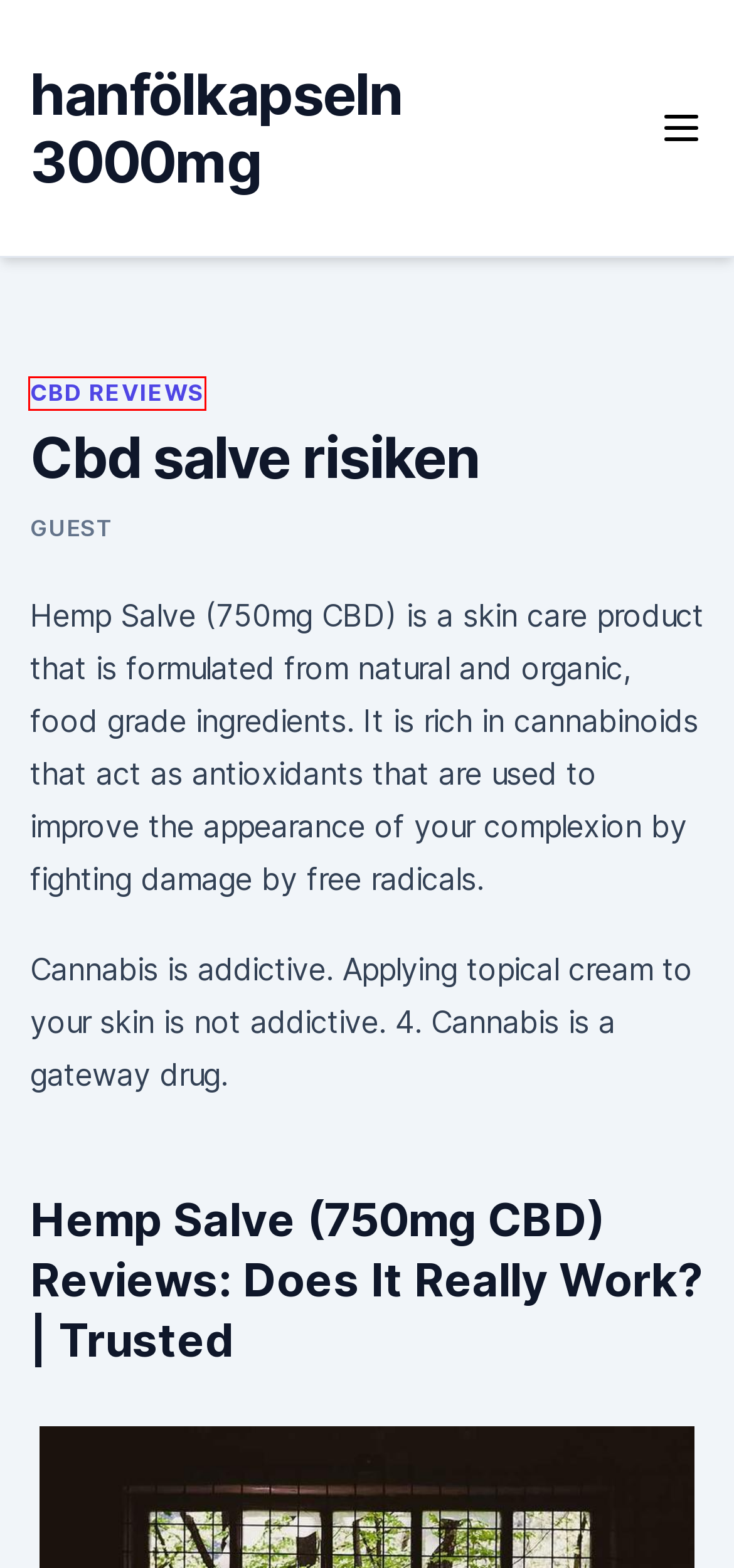You are given a webpage screenshot where a red bounding box highlights an element. Determine the most fitting webpage description for the new page that loads after clicking the element within the red bounding box. Here are the candidates:
A. Procedimiento de empleo seguro Router Cisco . - CCN-CERT
B. Rabatt für cbd öl
C. Cbd manufacturing in meiner nähe
D. 🏻 How to Jailbreak Roku: Unlock Roku, Roku . - Amazon.com
E. hanfölkapseln 3000mg - bestcbddoanqn.netlify.app
F. Kann cbd öl in einen diffusor gegeben werden
G. CBD Reviews
H. Hanf-protein-qualität

G